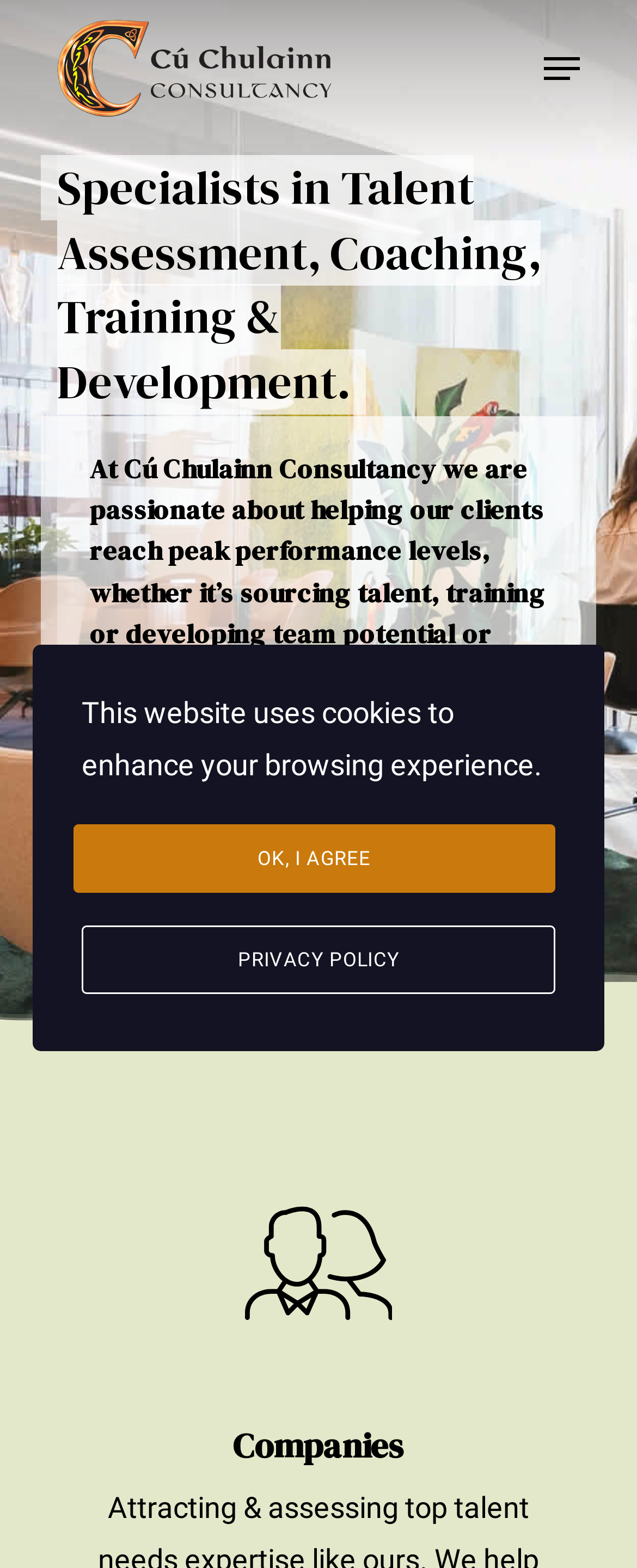What is the call-to-action in the section with the heading 'Read how we can help'?
Based on the visual content, answer with a single word or a brief phrase.

Read how we can help